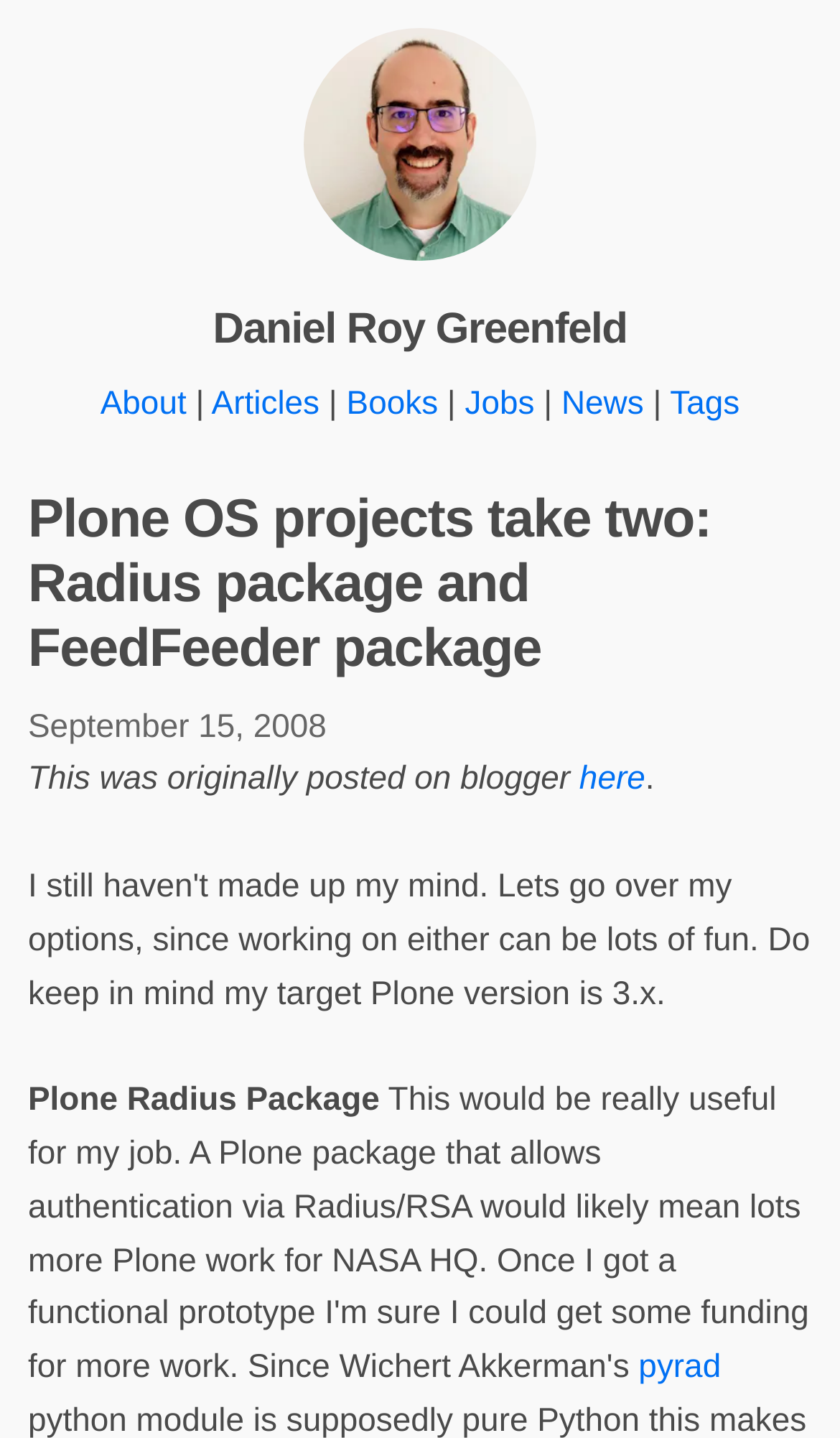Identify and extract the main heading of the webpage.

Plone OS projects take two: Radius package and FeedFeeder package